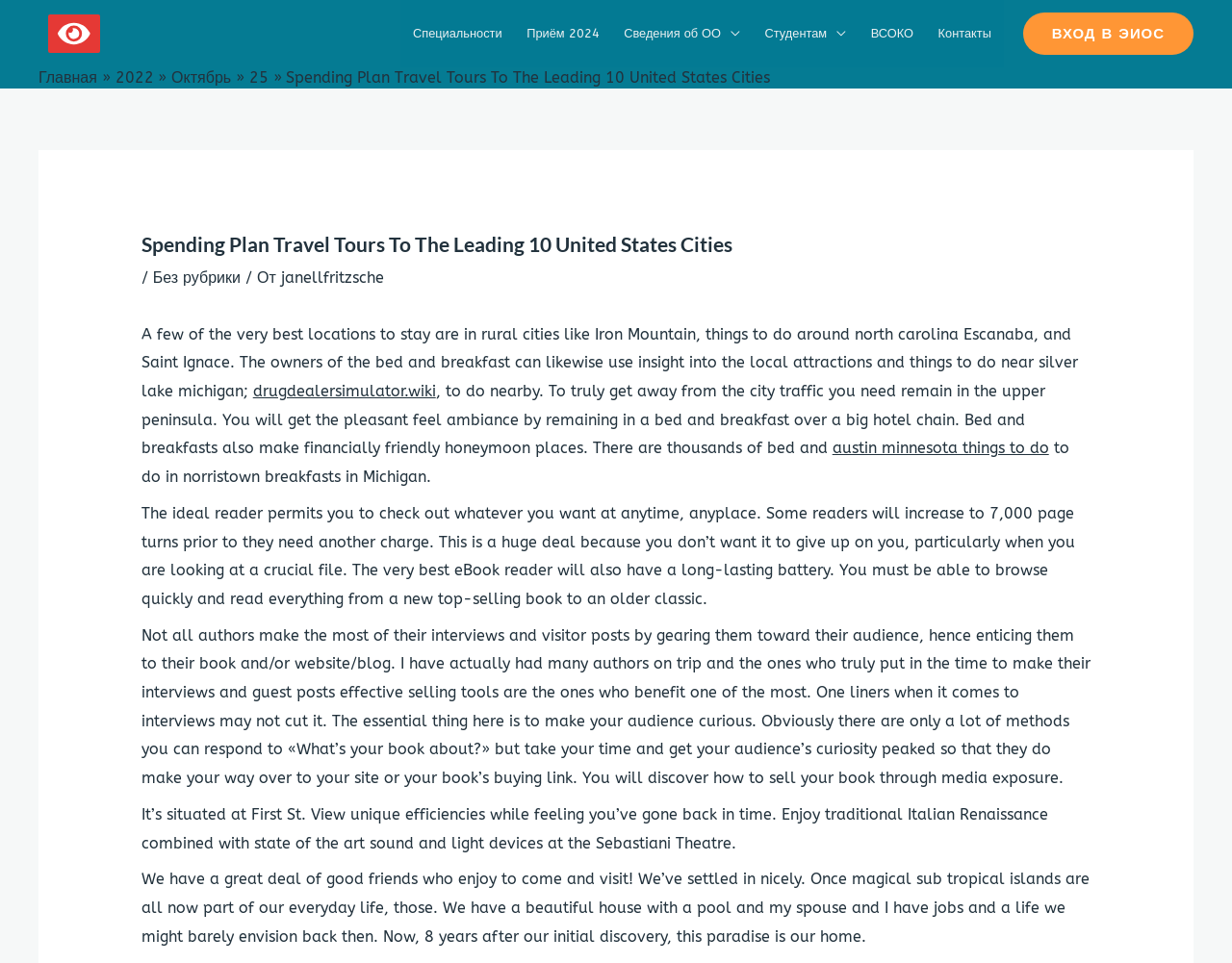Give a full account of the webpage's elements and their arrangement.

This webpage appears to be a blog or article page with a focus on travel and tourism. At the top, there is a header section with a navigation menu that contains links to various pages, including "Специальности", "Приём 2024", and "Контакты". Below this, there is a prominent link to "ВХОД В ЭИОС" (Enter EIOS).

The main content of the page is divided into two sections. On the left, there is a navigation menu with links to "Главная", "2022", "Октябрь", and "25". On the right, there is a large block of text that appears to be an article or blog post. The article discusses travel and tourism, specifically in rural cities in Michigan, and provides information about bed and breakfasts, local attractions, and things to do in the area.

The article is divided into several paragraphs, each discussing a different aspect of travel and tourism. There are also several links scattered throughout the text, including links to external websites and resources. At the bottom of the page, there are several more paragraphs of text that appear to be unrelated to the main article, discussing topics such as eBook readers and media exposure.

Overall, the webpage appears to be a blog or article page with a focus on travel and tourism, specifically in rural Michigan. The layout is somewhat cluttered, with multiple navigation menus and blocks of text, but the content is informative and provides useful information for readers.